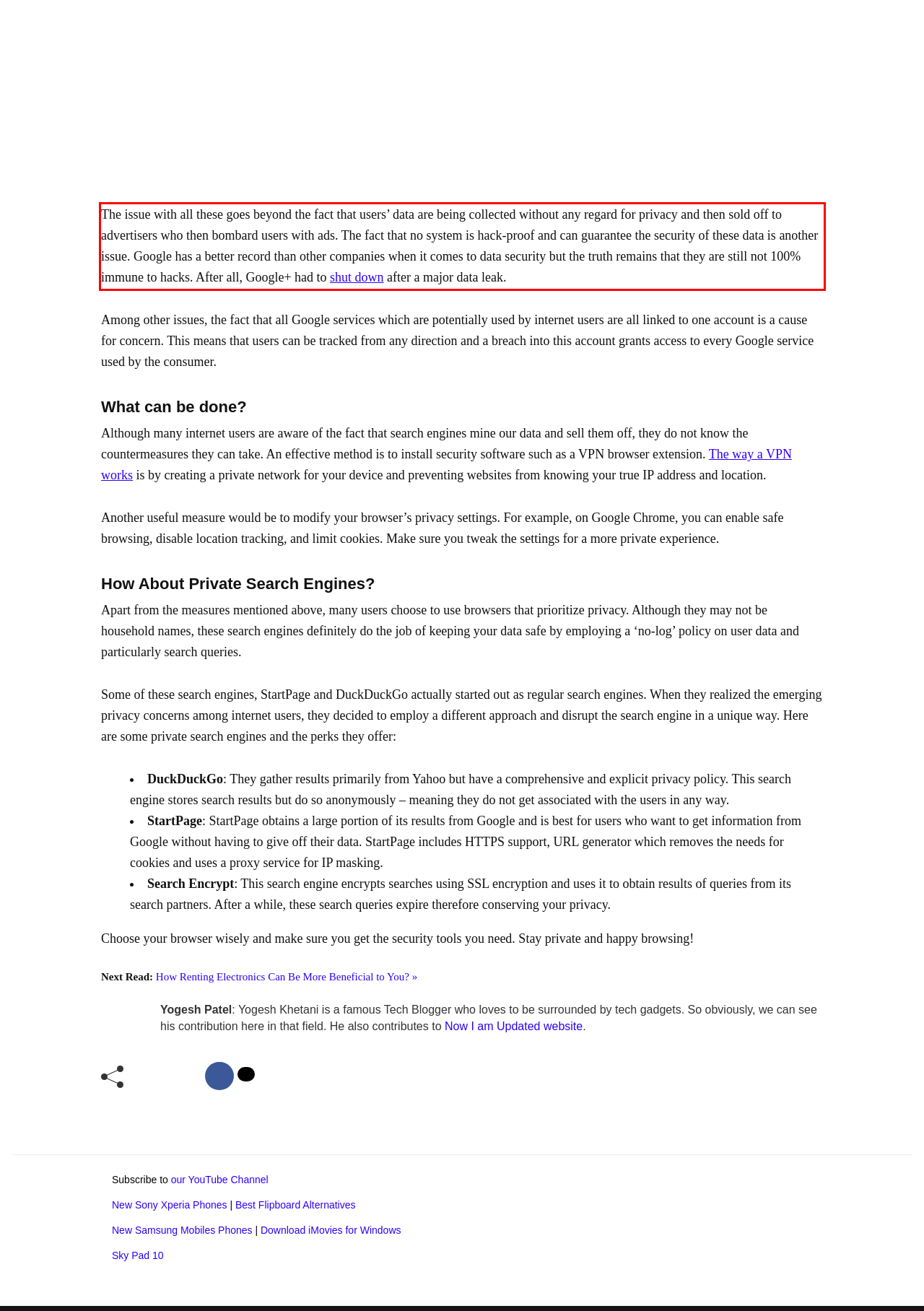Observe the screenshot of the webpage that includes a red rectangle bounding box. Conduct OCR on the content inside this red bounding box and generate the text.

The issue with all these goes beyond the fact that users’ data are being collected without any regard for privacy and then sold off to advertisers who then bombard users with ads. The fact that no system is hack-proof and can guarantee the security of these data is another issue. Google has a better record than other companies when it comes to data security but the truth remains that they are still not 100% immune to hacks. After all, Google+ had to shut down after a major data leak.